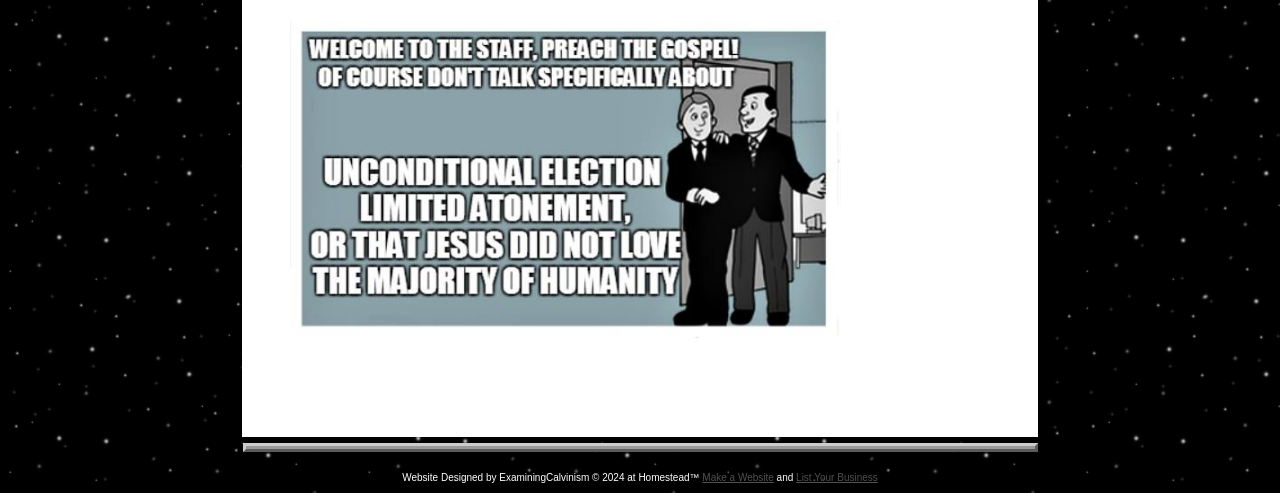Using the information in the image, give a comprehensive answer to the question: 
What is the copyright year of the website?

The static text at the bottom of the webpage reads 'Website Designed by ExaminingCalvinism © 2024 at Homestead™', indicating that the copyright year of the website is 2024.